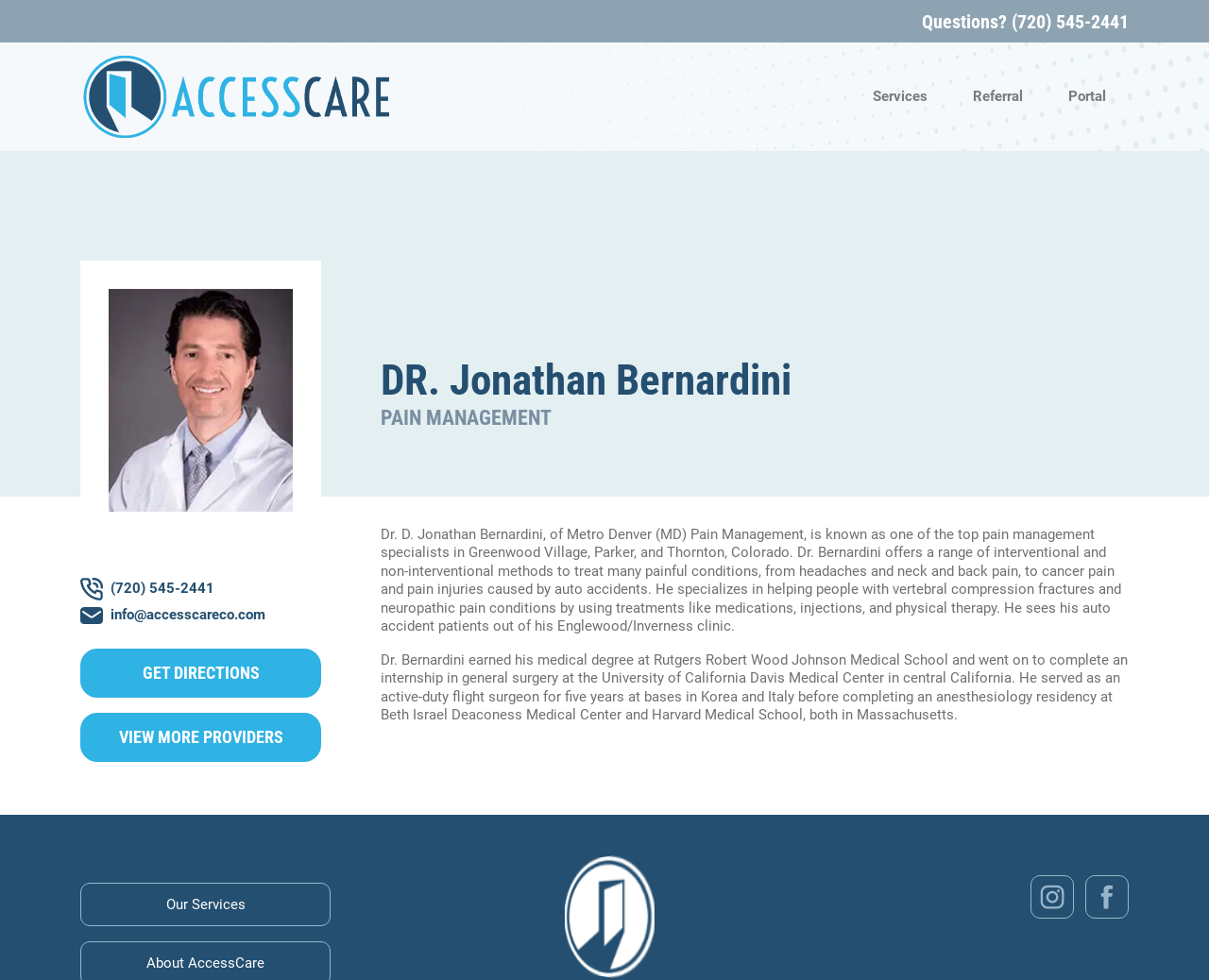What is Dr. Jonathan Bernardini's specialty?
Using the image as a reference, answer with just one word or a short phrase.

Pain Management